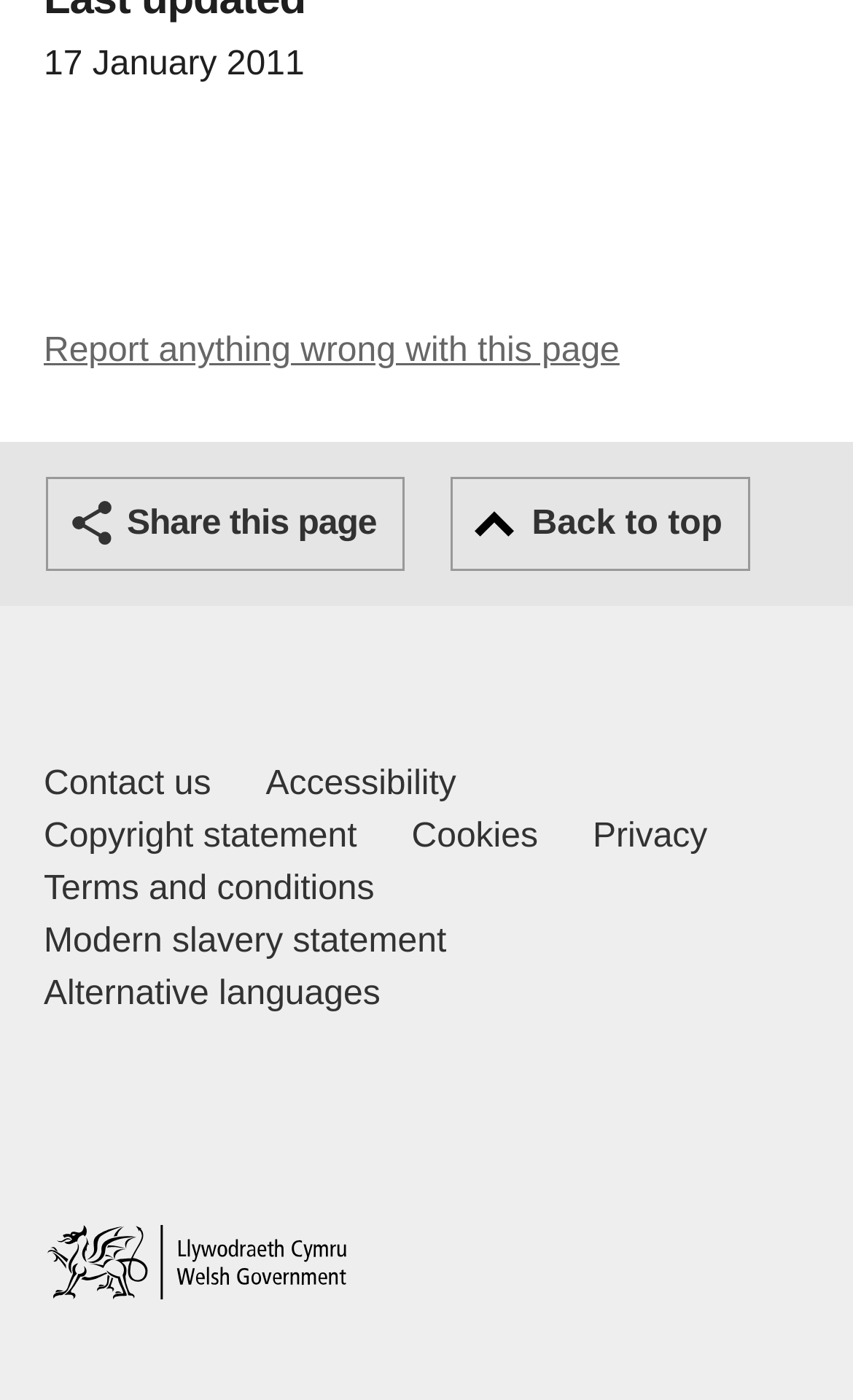Please provide a brief answer to the question using only one word or phrase: 
Is there a 'Share this page' button?

Yes